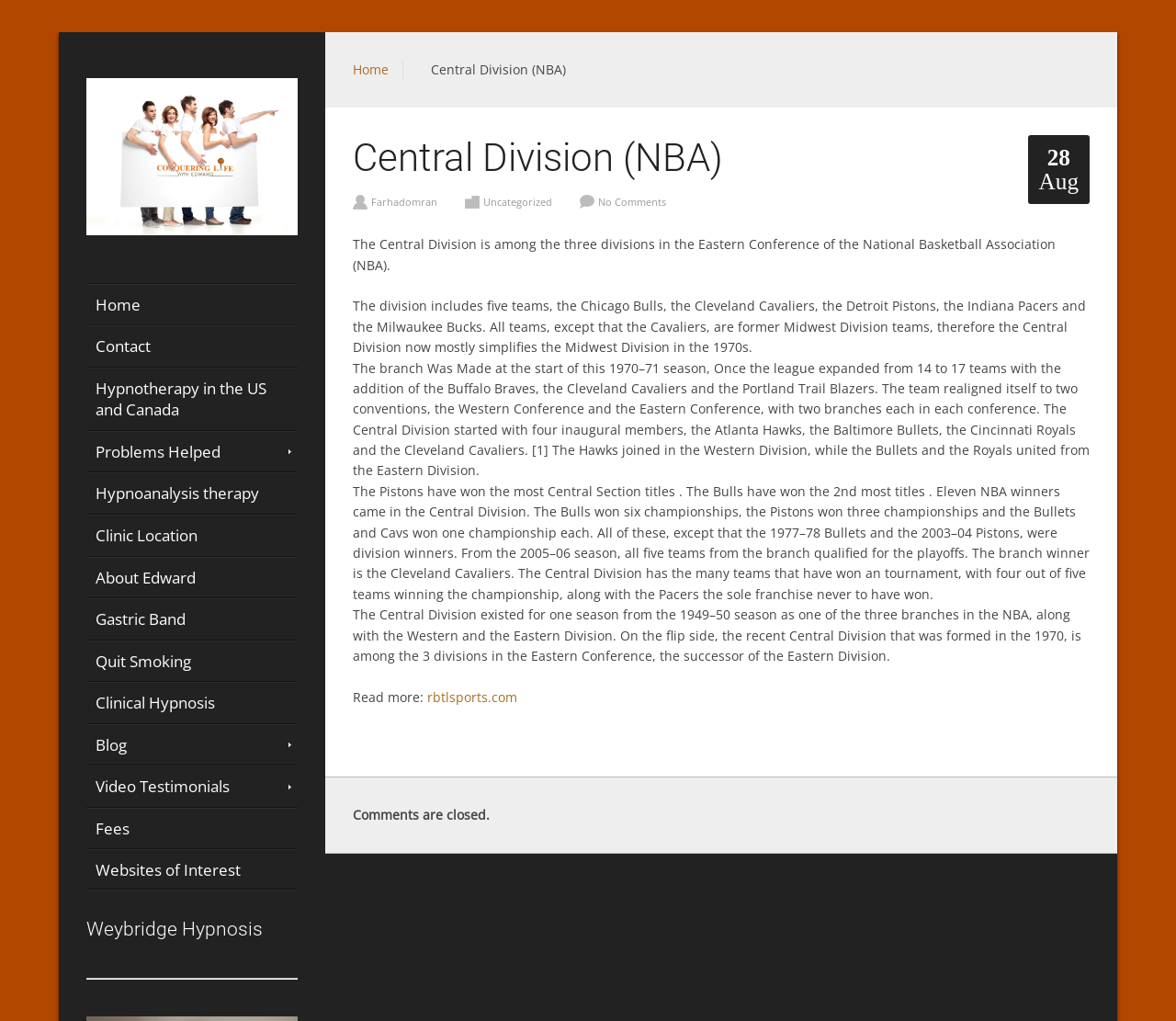Specify the bounding box coordinates of the element's area that should be clicked to execute the given instruction: "Click on the 'Home' link". The coordinates should be four float numbers between 0 and 1, i.e., [left, top, right, bottom].

[0.073, 0.279, 0.253, 0.318]